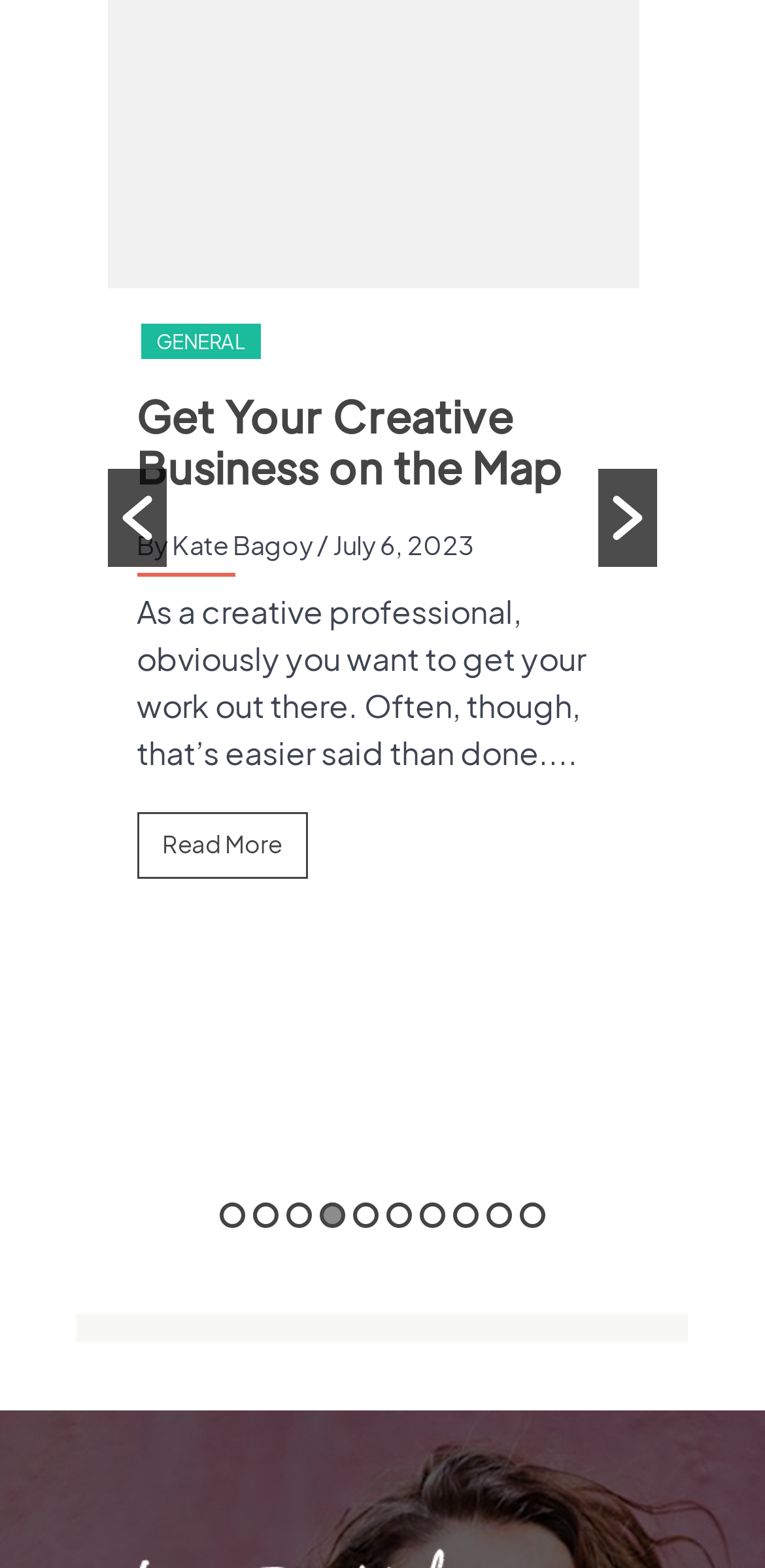Answer the question using only one word or a concise phrase: What is the purpose of the 'Read More' link?

To read the full article